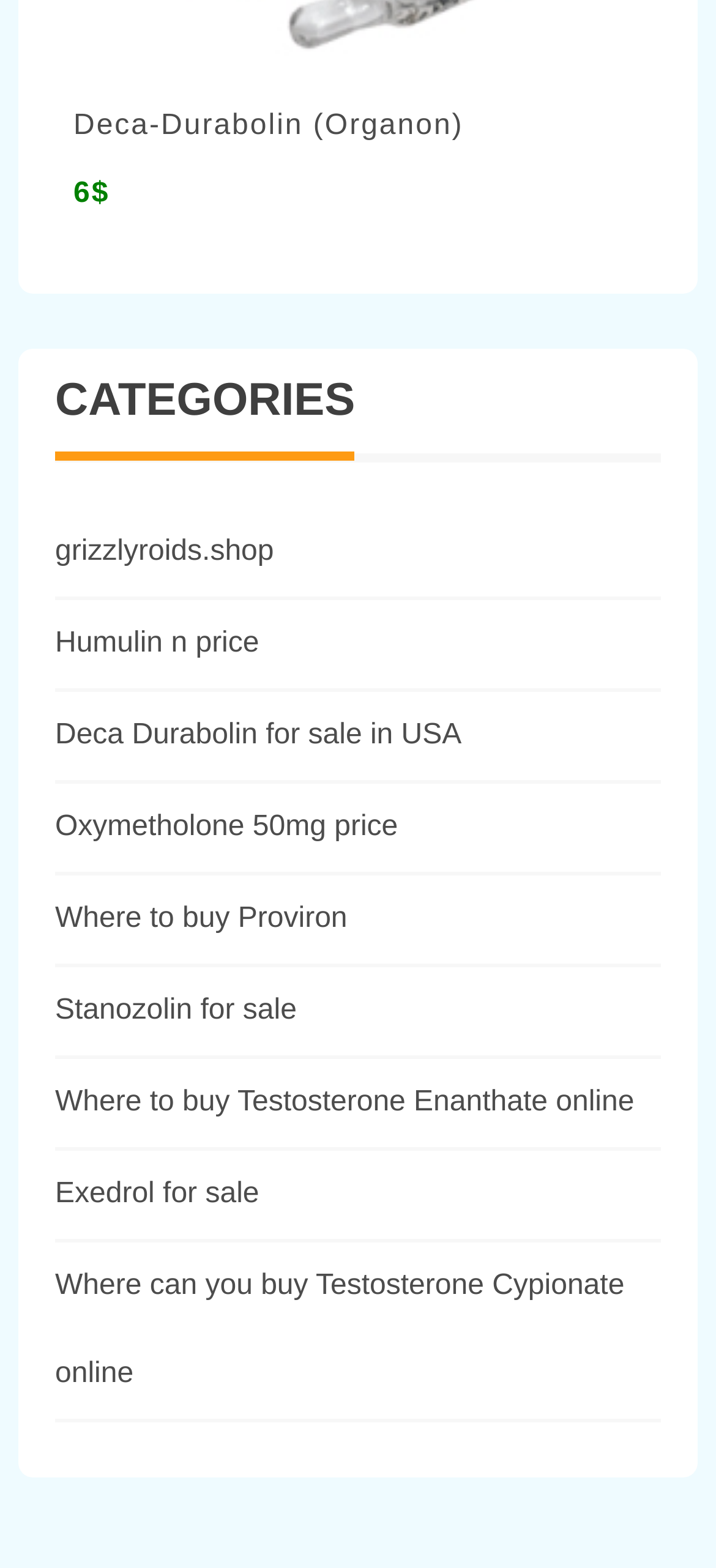Extract the bounding box for the UI element that matches this description: "Deca-Durabolin (Organon)".

[0.103, 0.07, 0.648, 0.09]